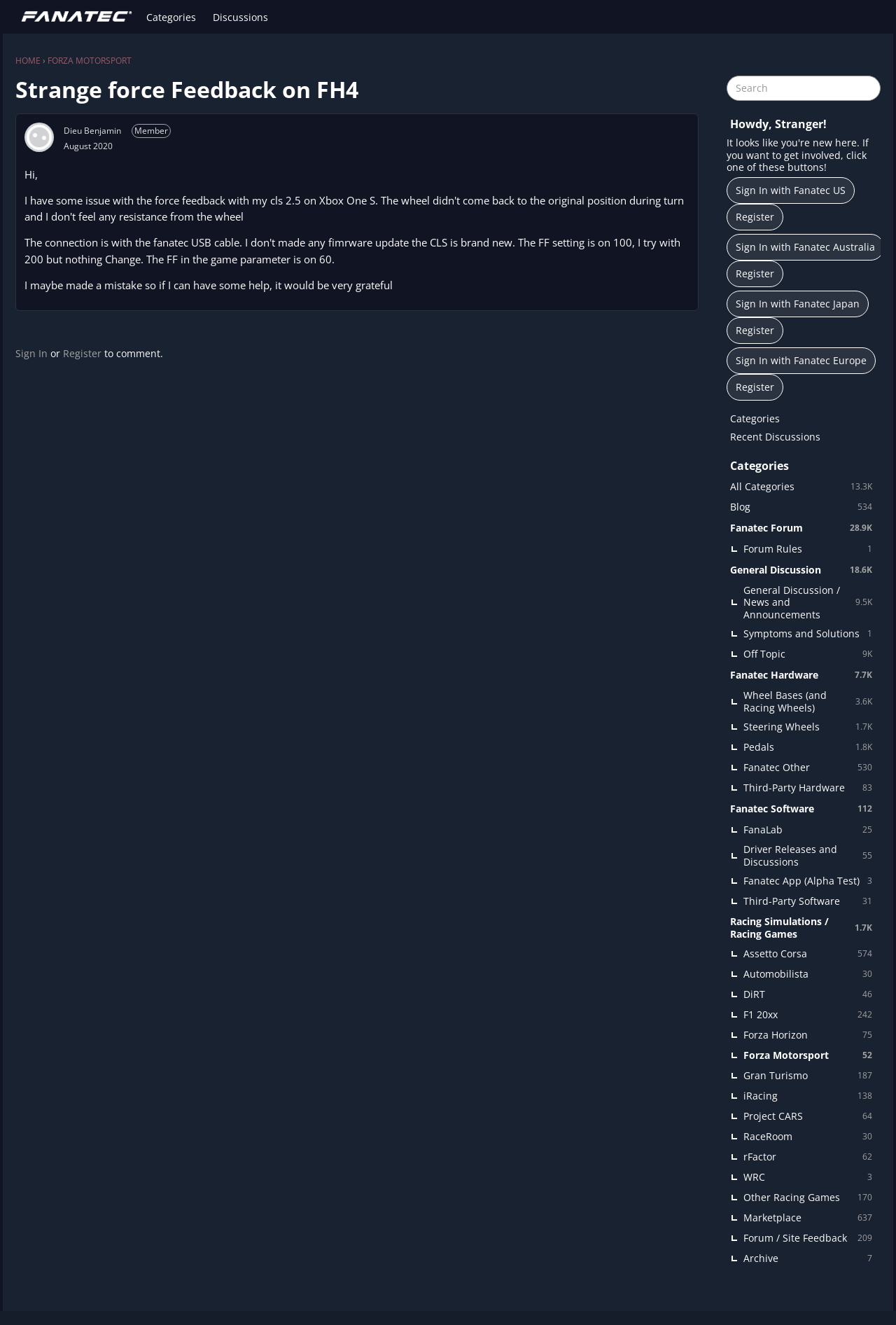How many discussions are there in the 'Off Topic' category?
Respond to the question with a single word or phrase according to the image.

9,044